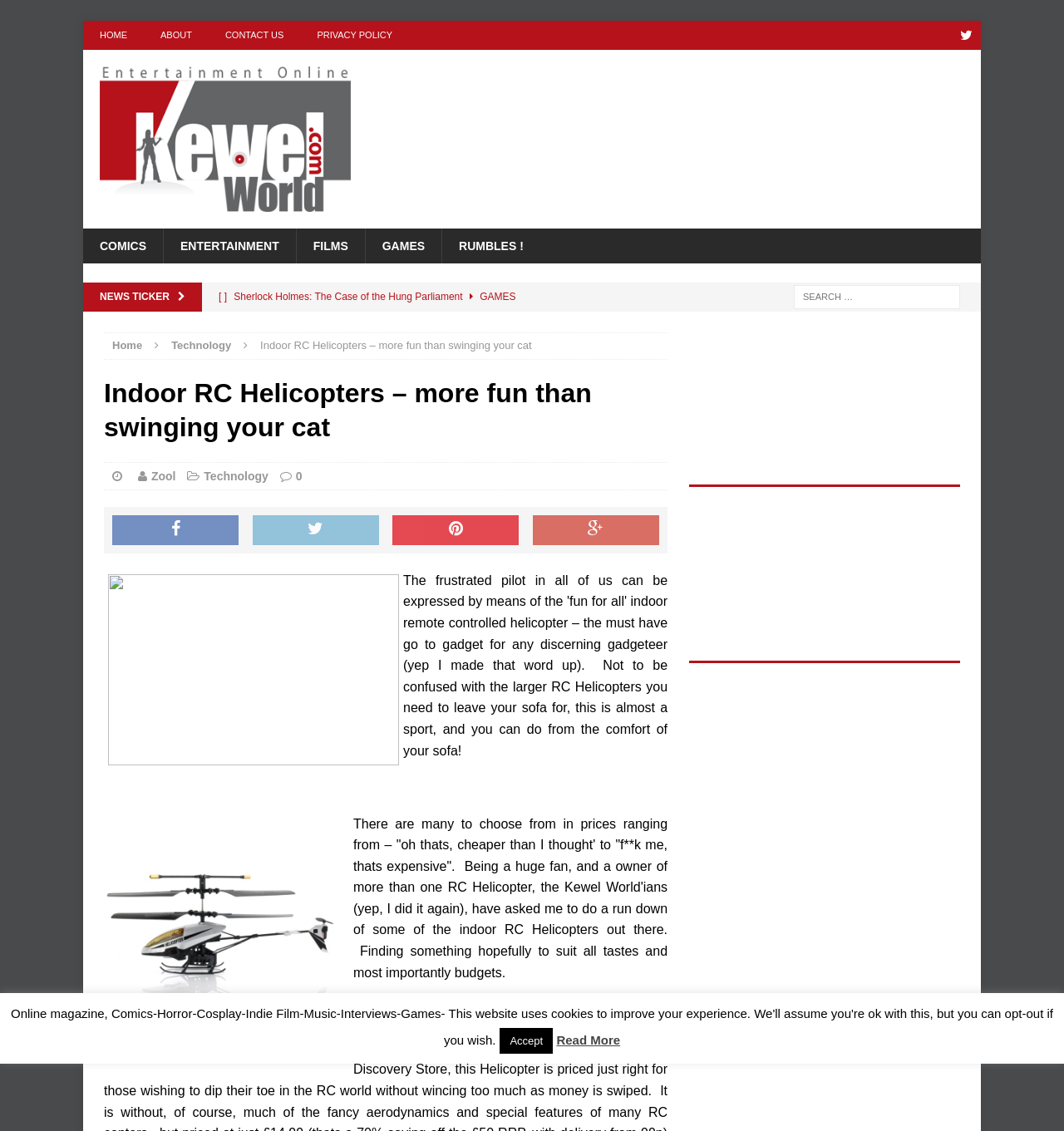Please specify the bounding box coordinates of the clickable section necessary to execute the following command: "Search for something".

[0.746, 0.252, 0.902, 0.273]